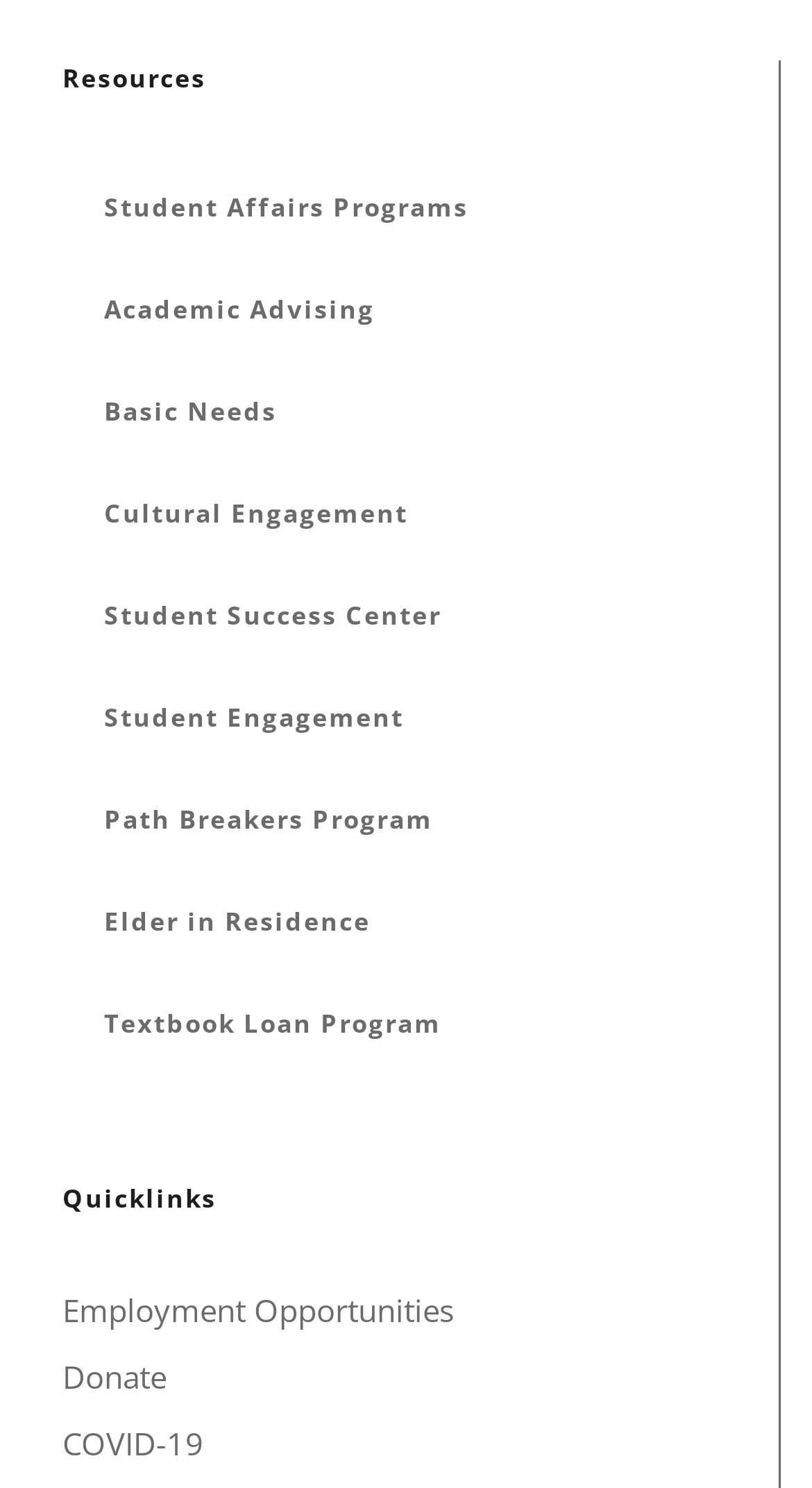Please identify the bounding box coordinates of the element on the webpage that should be clicked to follow this instruction: "Learn about Cultural Engagement". The bounding box coordinates should be given as four float numbers between 0 and 1, formatted as [left, top, right, bottom].

[0.077, 0.312, 0.918, 0.381]